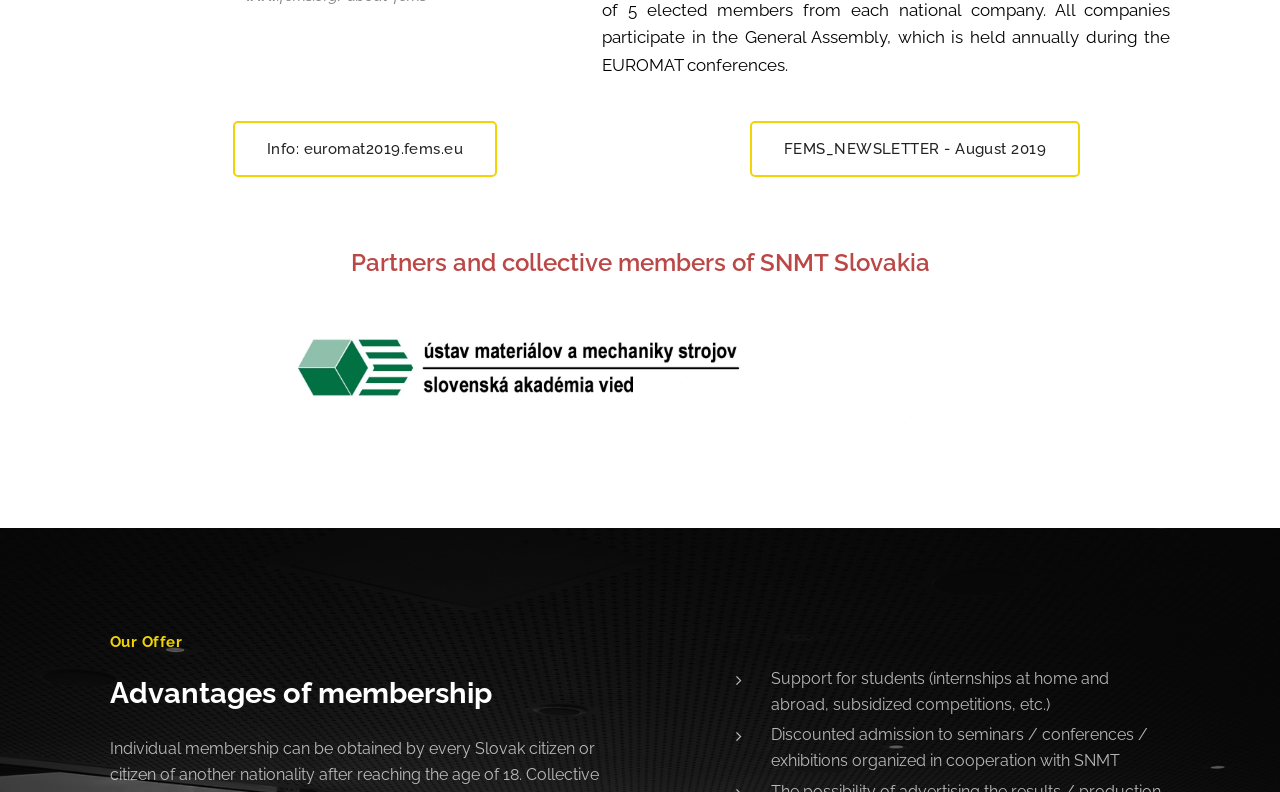Identify the bounding box for the UI element described as: "FEMS_NEWSLETTER - August 2019". Ensure the coordinates are four float numbers between 0 and 1, formatted as [left, top, right, bottom].

[0.586, 0.153, 0.844, 0.224]